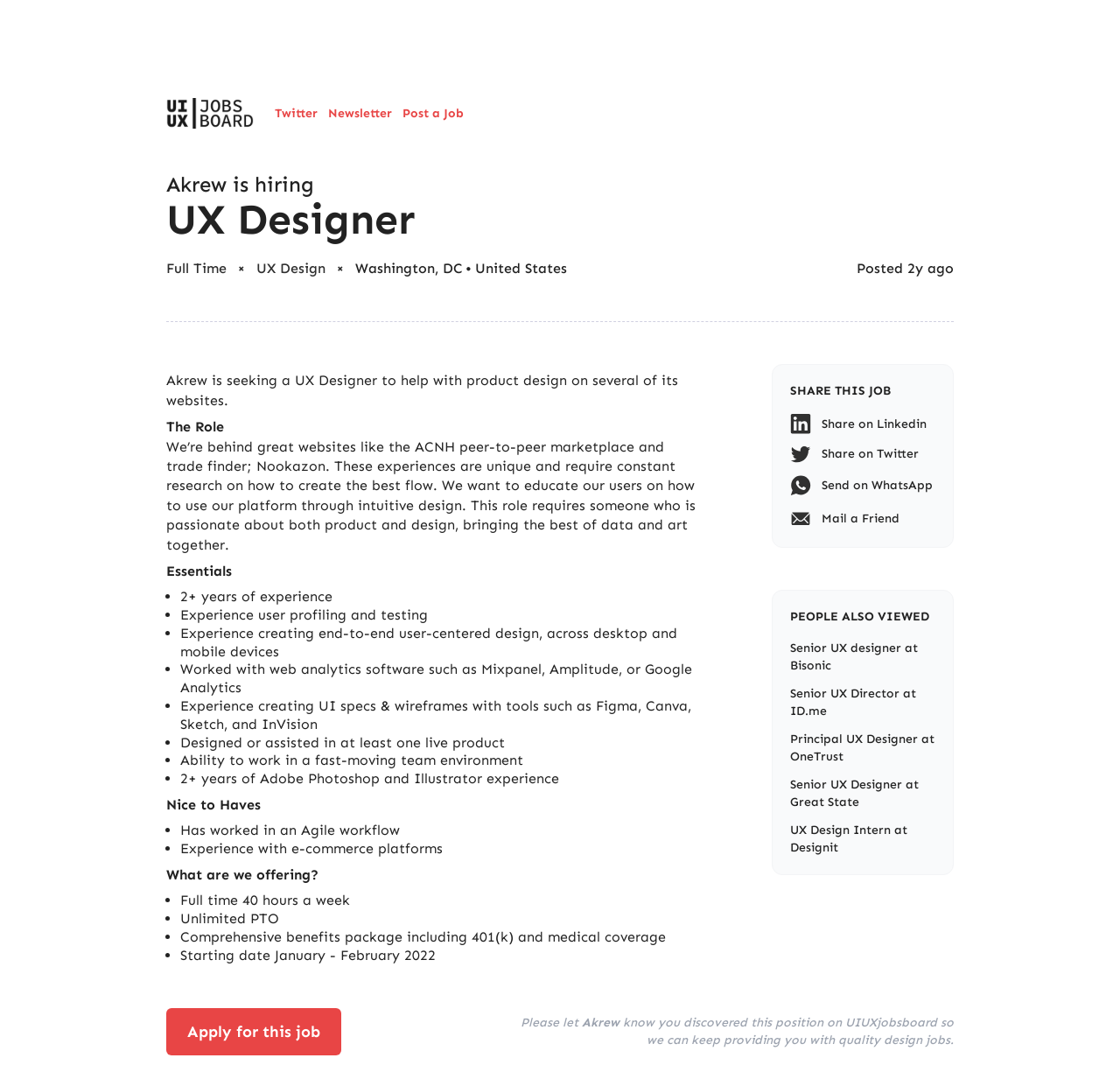Please find the main title text of this webpage.

Akrew is hiring
UX Designer